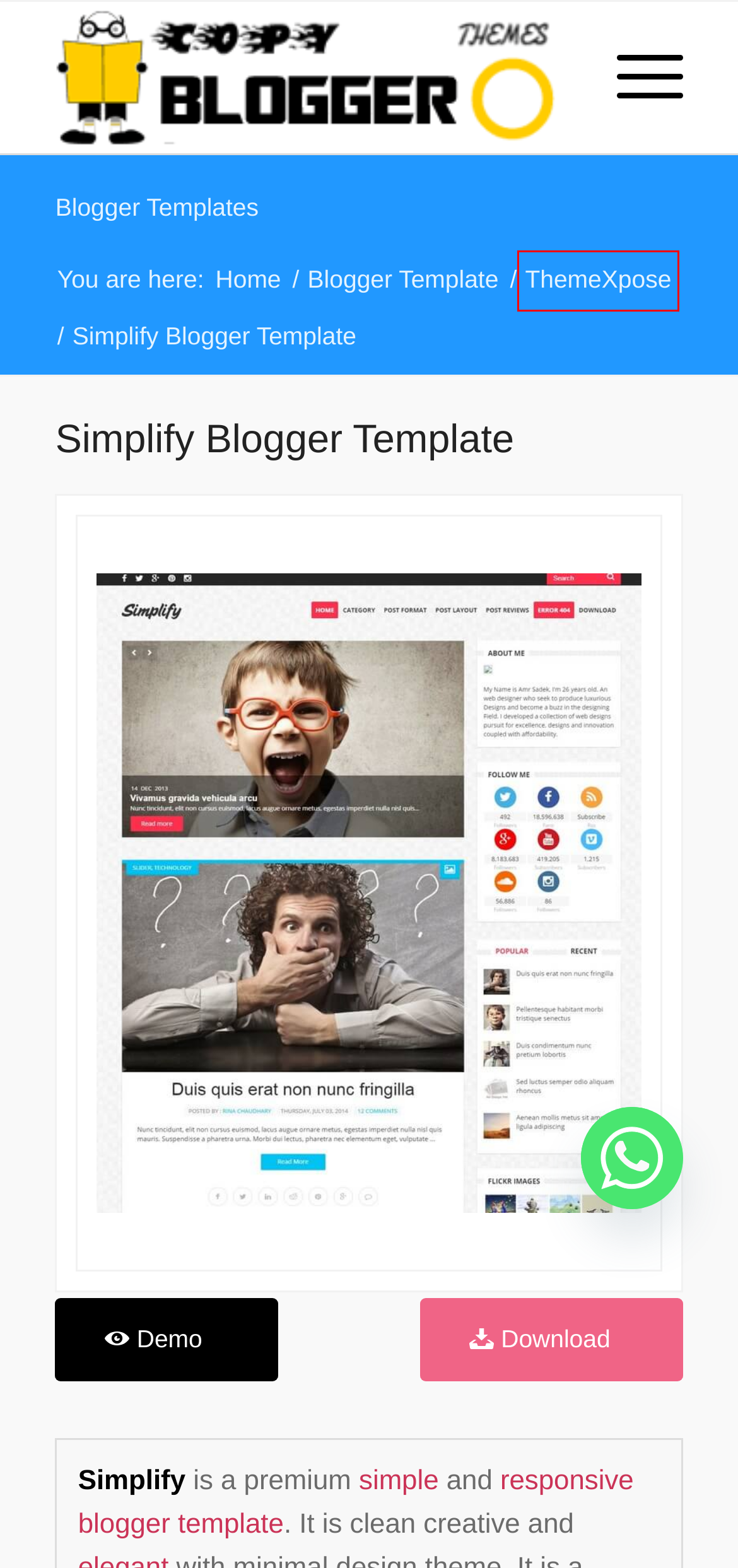You are provided with a screenshot of a webpage containing a red rectangle bounding box. Identify the webpage description that best matches the new webpage after the element in the bounding box is clicked. Here are the potential descriptions:
A. Responsive Blogger Templates 2024 Free Download
B. SEO Ready Blogger Templates 2024 Free Download
C. Blogger Template Archives » Blogspot Templates 2024
D. 2 Columns Blogger Templates 2024 Free Download
E. ThemeXpose Archives » Blogspot Templates 2024
F. Elegant Blogger Templates 2024 Free Download
G. Simple Blogger Templates 2024 Free Download
H. Blogger Templates 2024 • New Best Free • Blog Templates

E